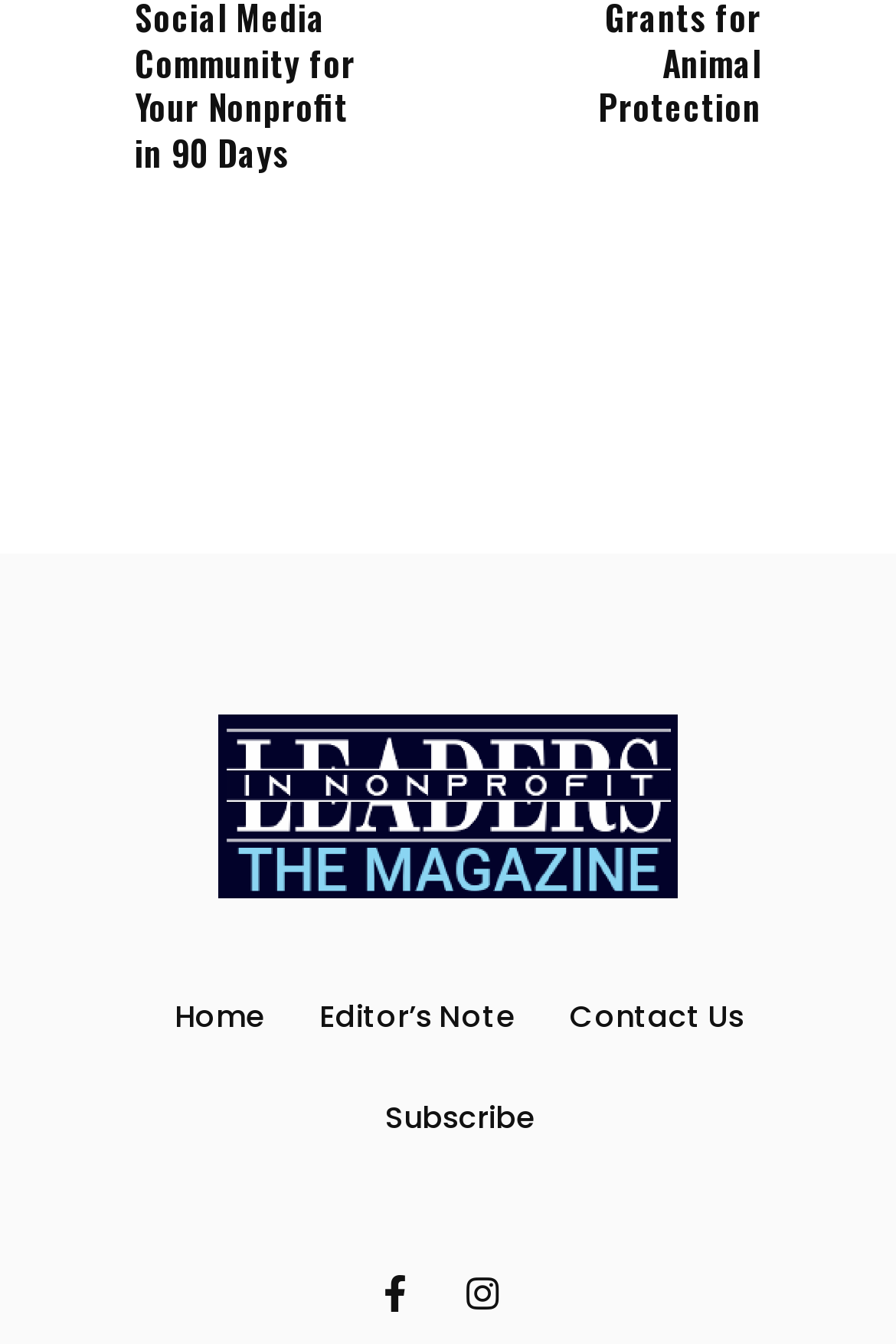Provide a thorough and detailed response to the question by examining the image: 
How many social media links are there?

I found two links with Unicode characters '' and '', which are commonly used to represent social media icons.